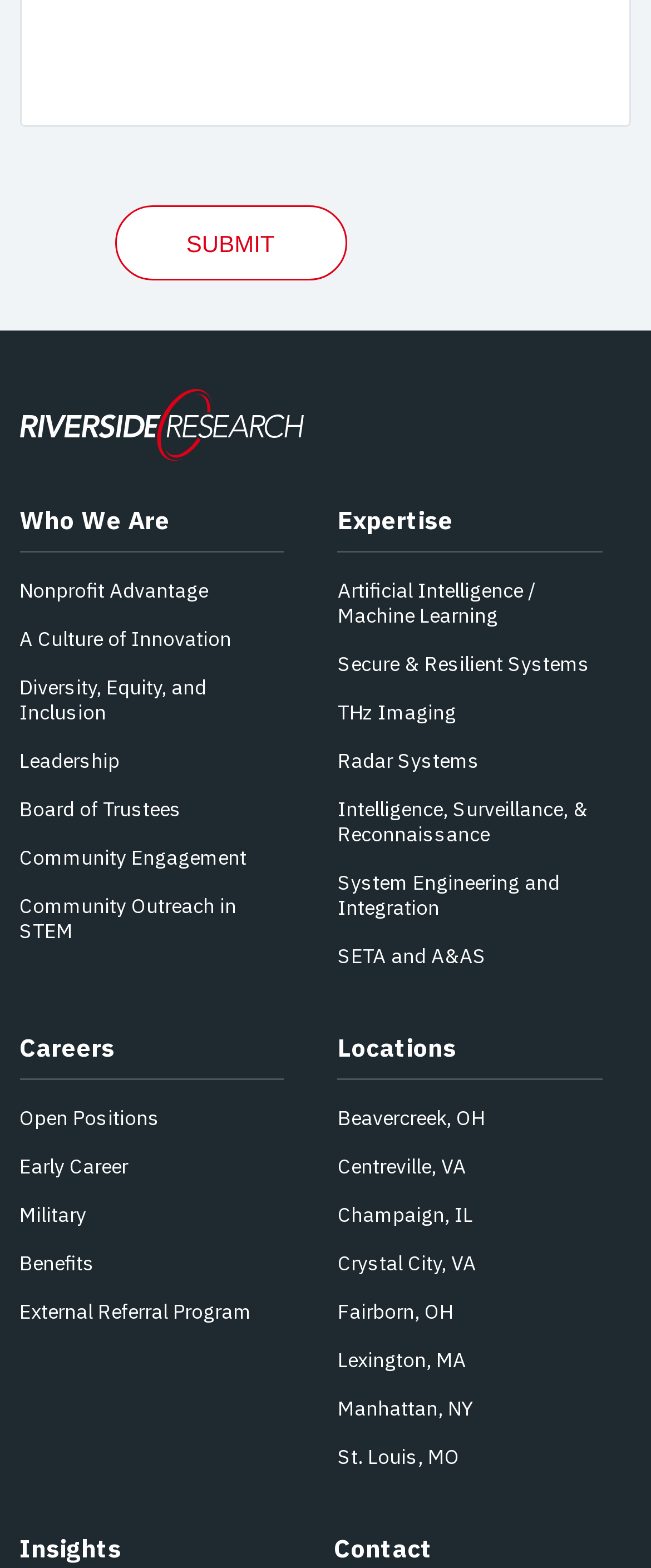What is the name of the organization? Analyze the screenshot and reply with just one word or a short phrase.

Riverside Research